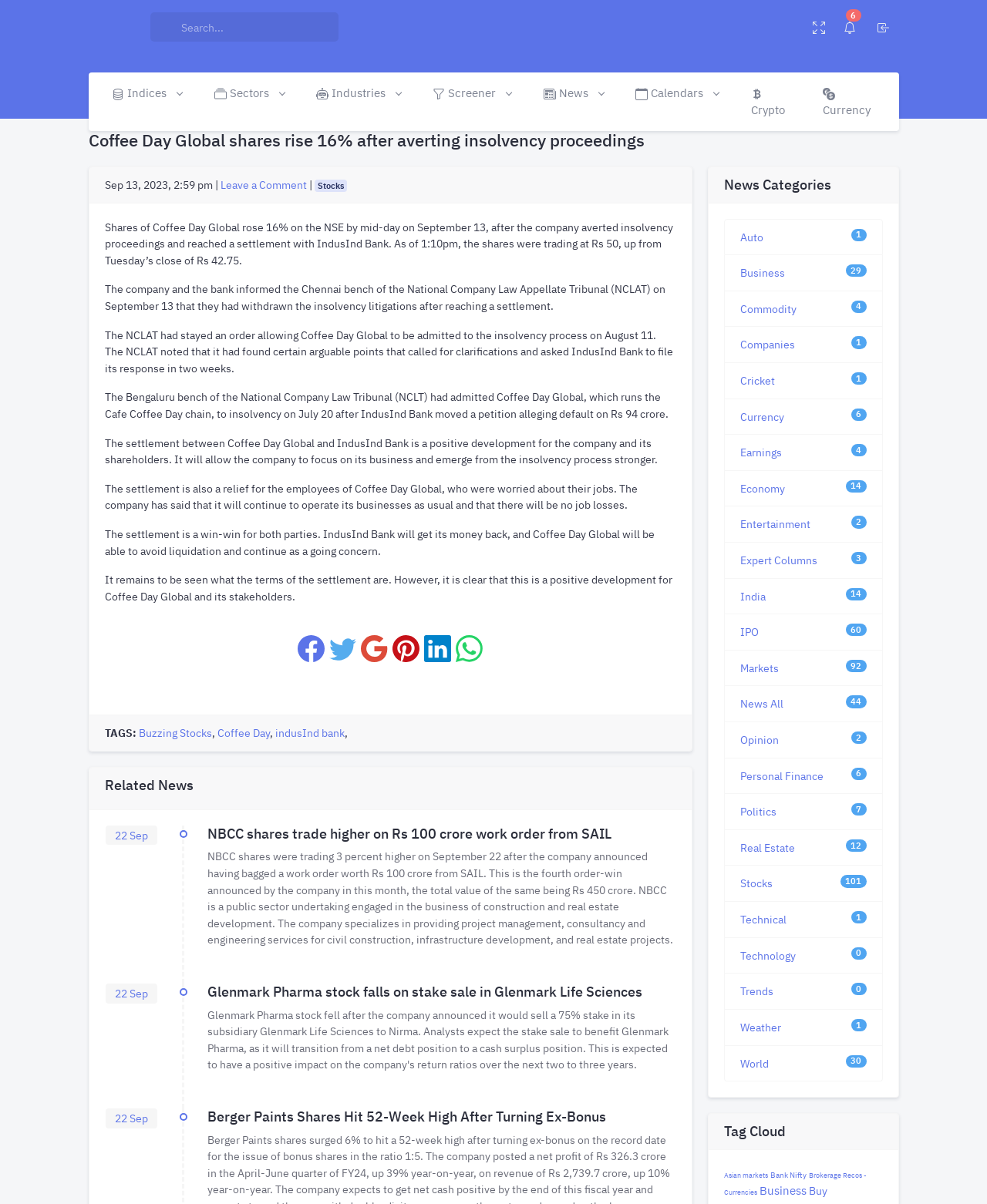Please find the bounding box coordinates for the clickable element needed to perform this instruction: "Leave a comment".

[0.223, 0.147, 0.311, 0.159]